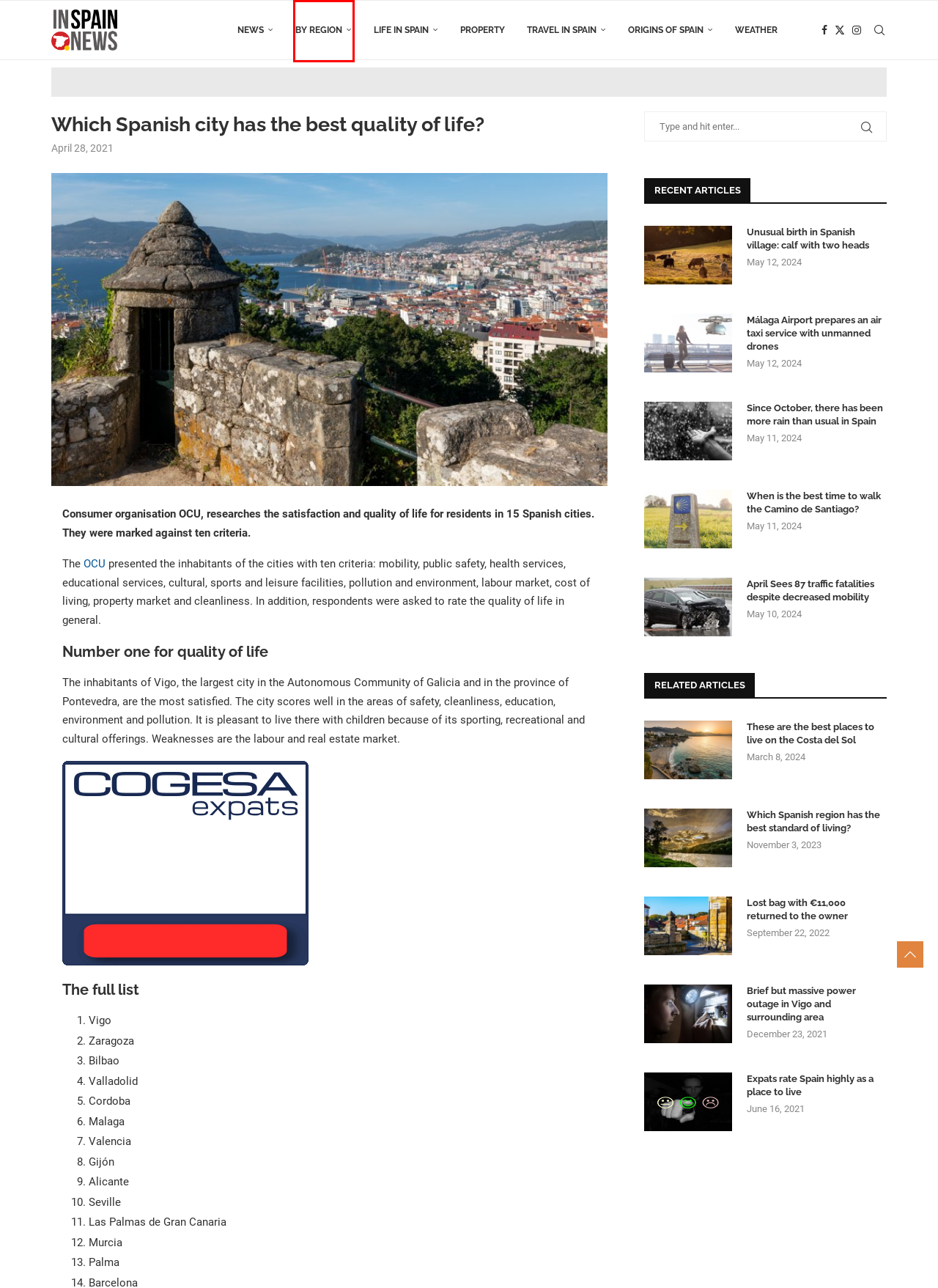Inspect the provided webpage screenshot, concentrating on the element within the red bounding box. Select the description that best represents the new webpage after you click the highlighted element. Here are the candidates:
A. Vigo suffers major power outage - InSpain.news
B. Our Insurance Broker Services in Spain - Cogesa Expats
C. OCU. Organización de Consumidores y Usuarios
D. InSpain.news - News from Spain all about Spain in English
E. By region - Spanish news in English Archives - InSpain.news
F. Rain in Spain was above average accumulation
G. Spanish News in English: News Archives - InSpain.news
H. Which are the best places to live on the Costa del Sol? - InSpain.news

E